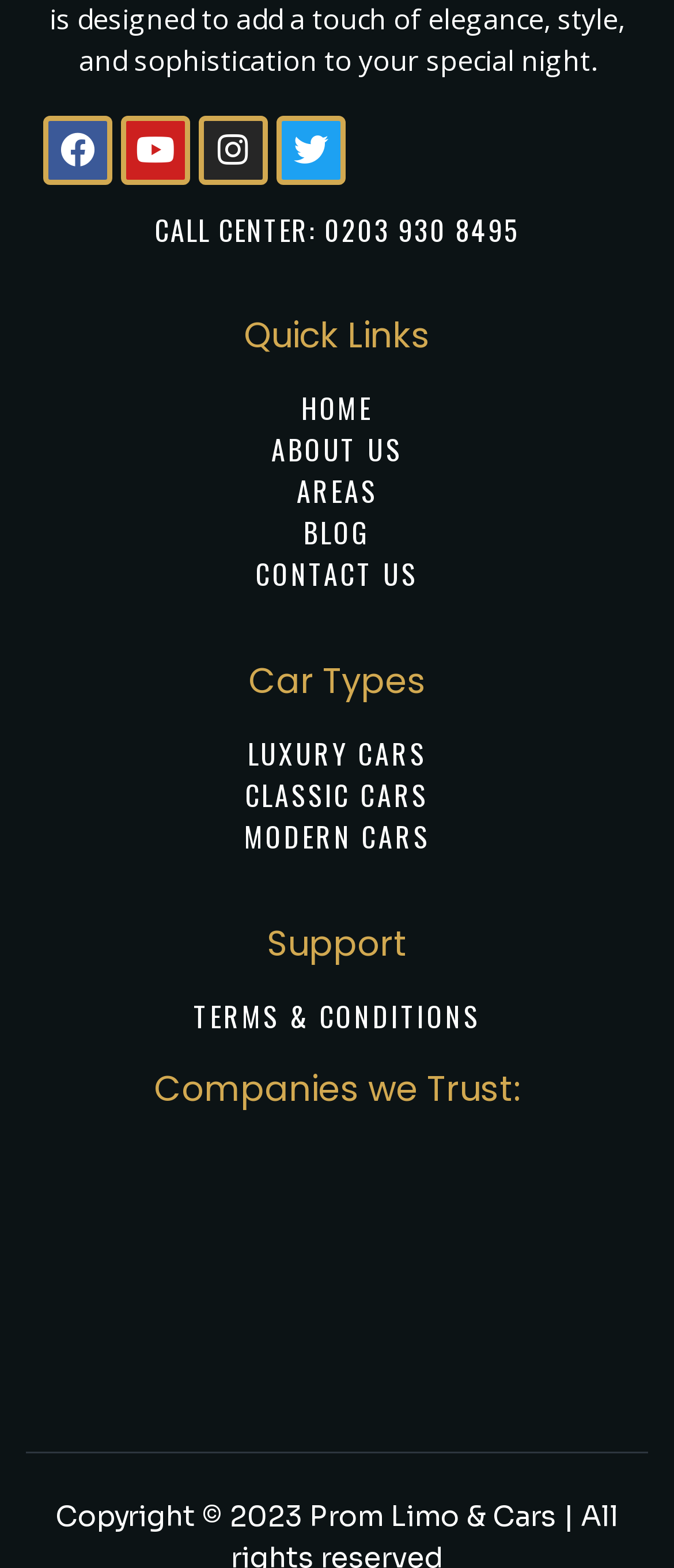Answer the question with a single word or phrase: 
What types of cars are available?

Luxury, Classic, Modern